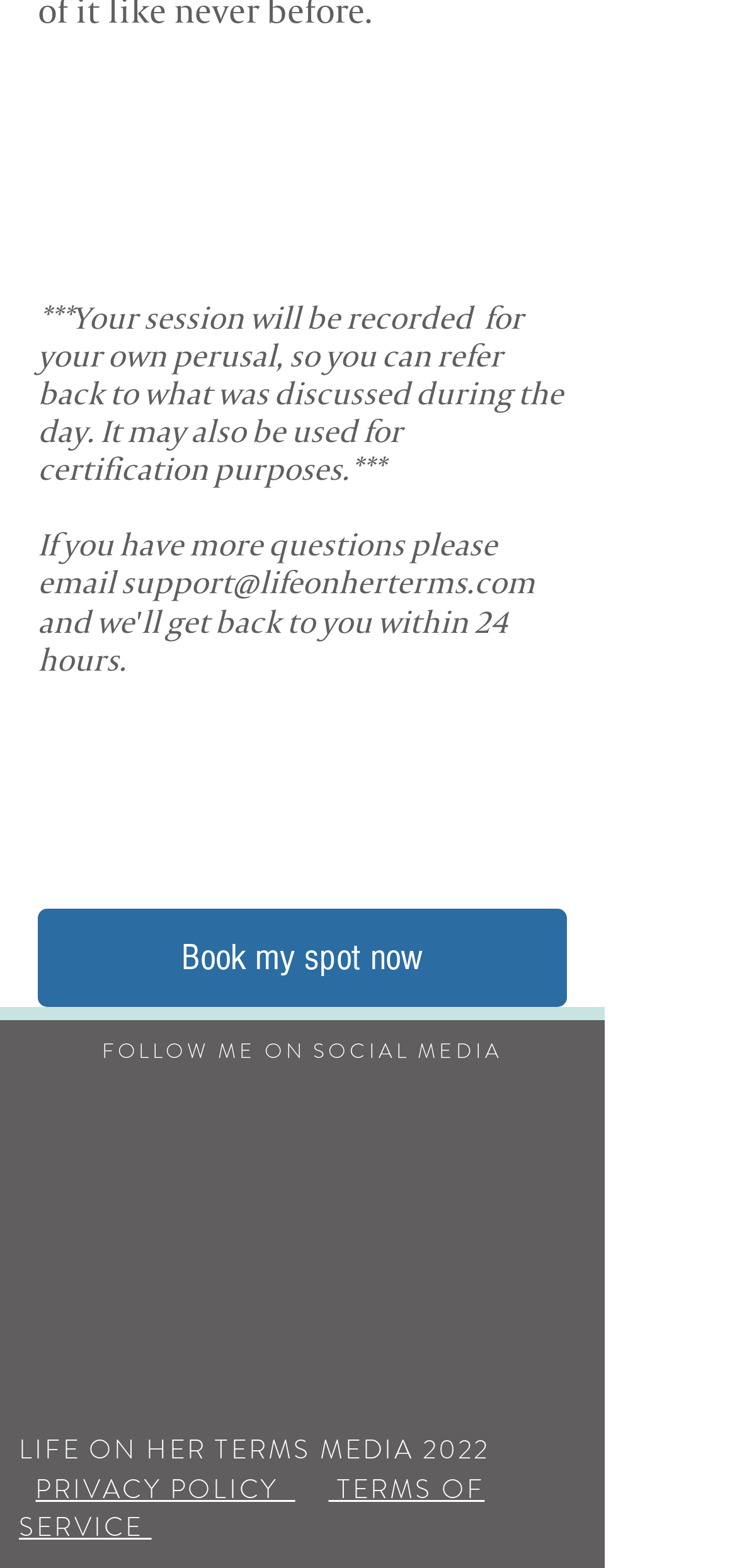Identify the bounding box for the UI element specified in this description: "TERMS OF SERVICE". The coordinates must be four float numbers between 0 and 1, formatted as [left, top, right, bottom].

[0.026, 0.937, 0.658, 0.986]